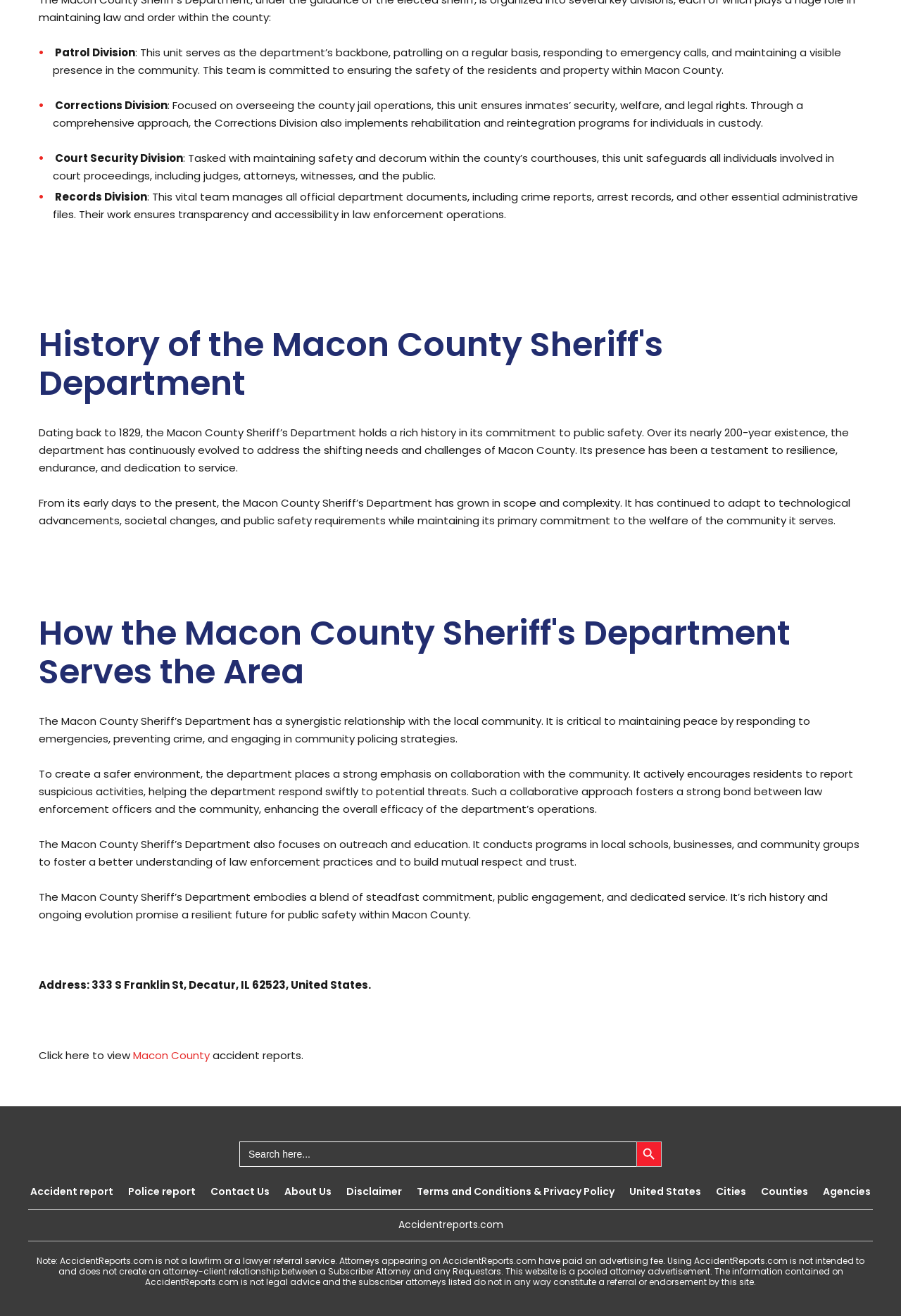Can you find the bounding box coordinates for the element that needs to be clicked to execute this instruction: "Search"? The coordinates should be given as four float numbers between 0 and 1, i.e., [left, top, right, bottom].

[0.706, 0.867, 0.734, 0.887]